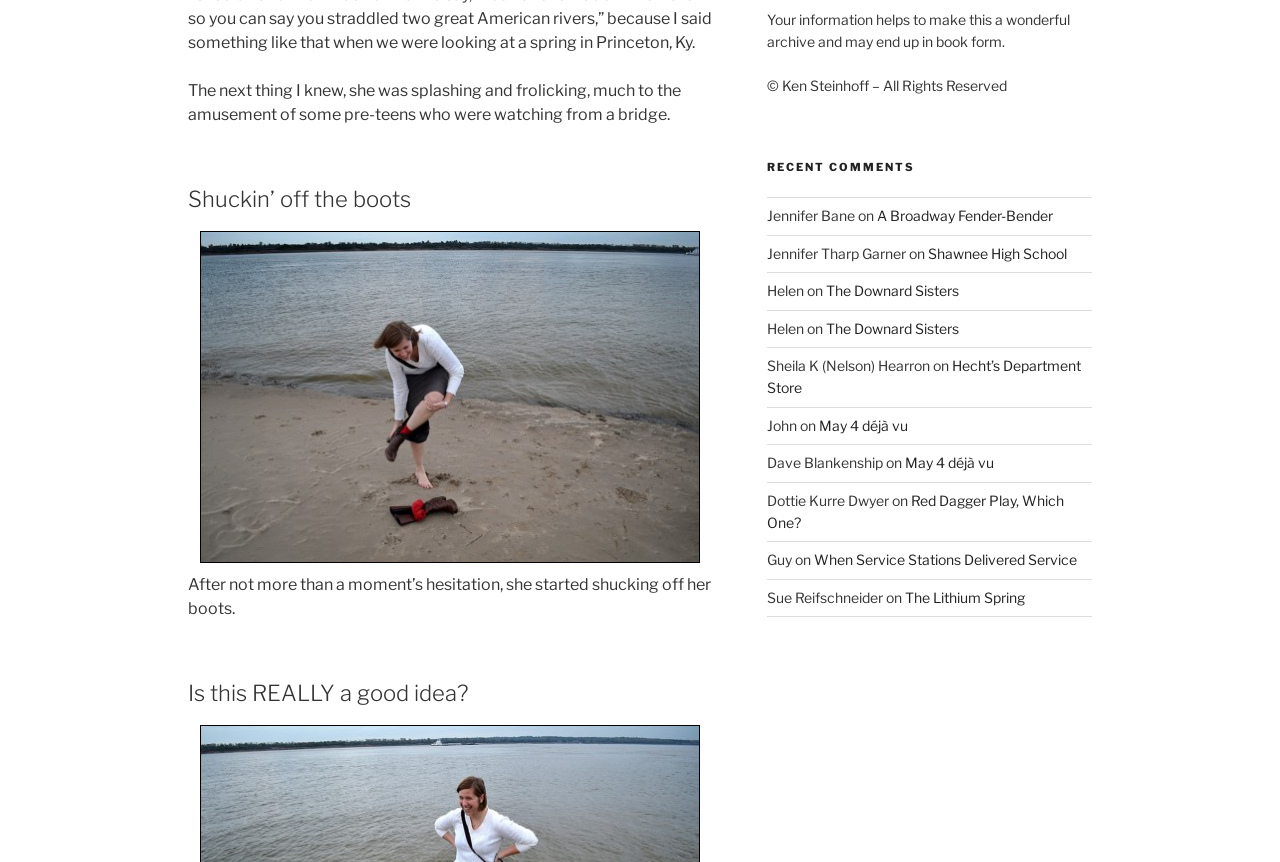Identify the bounding box coordinates of the specific part of the webpage to click to complete this instruction: "View Michelle's post".

None